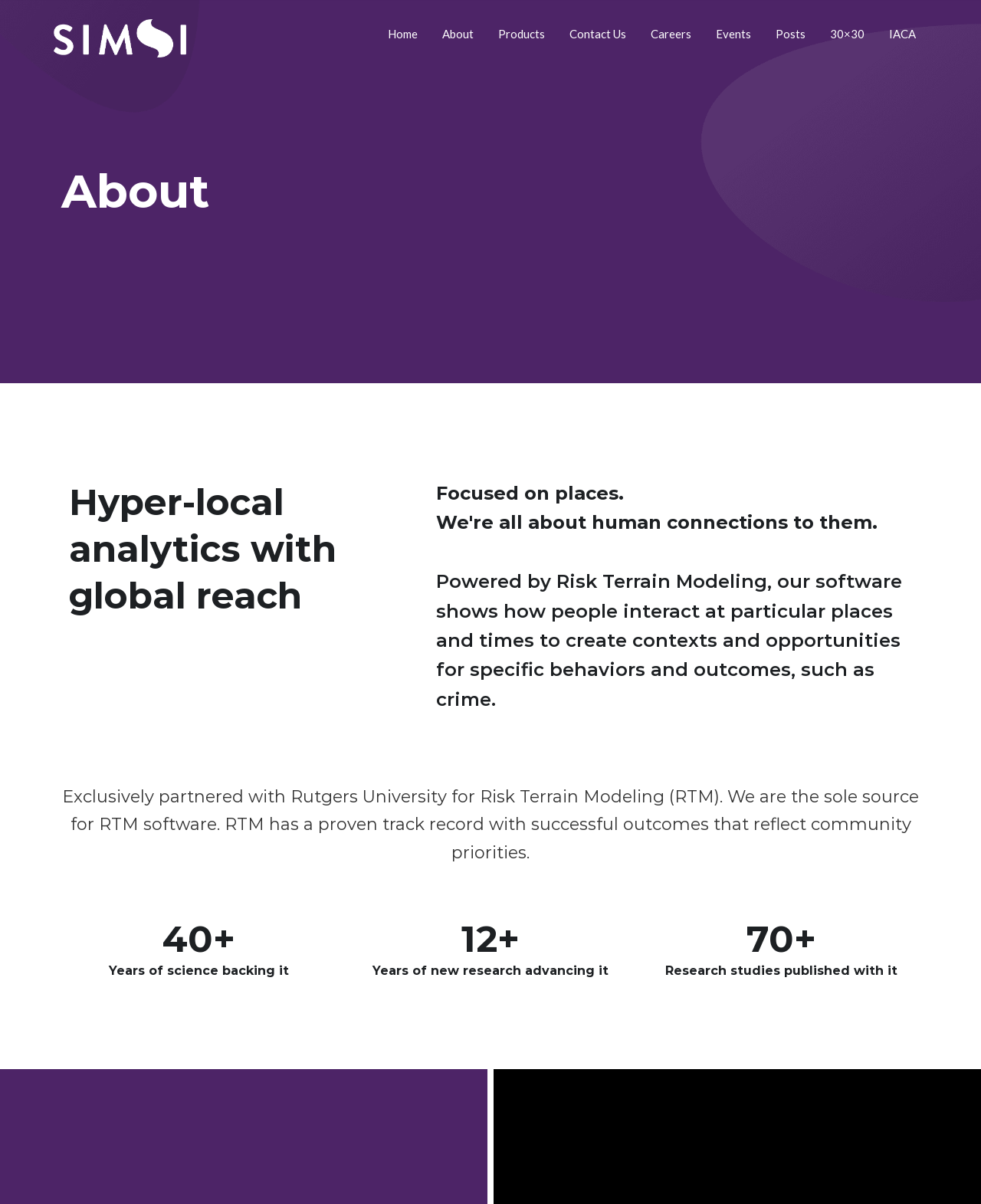Identify the bounding box coordinates for the region of the element that should be clicked to carry out the instruction: "Click on the Simsi, Inc logo". The bounding box coordinates should be four float numbers between 0 and 1, i.e., [left, top, right, bottom].

[0.055, 0.016, 0.19, 0.048]